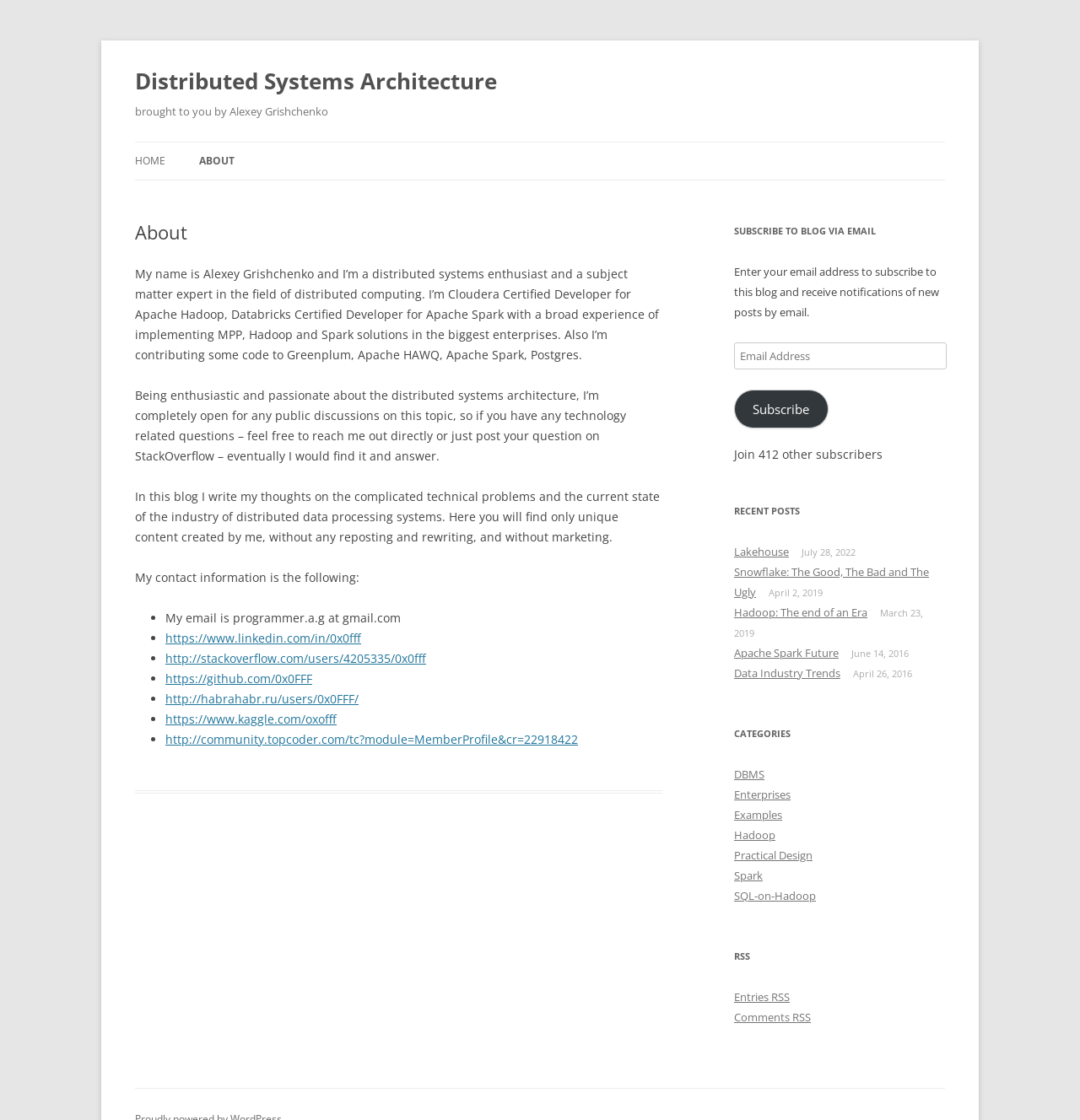What is the author's name?
Give a single word or phrase answer based on the content of the image.

Alexey Grishchenko